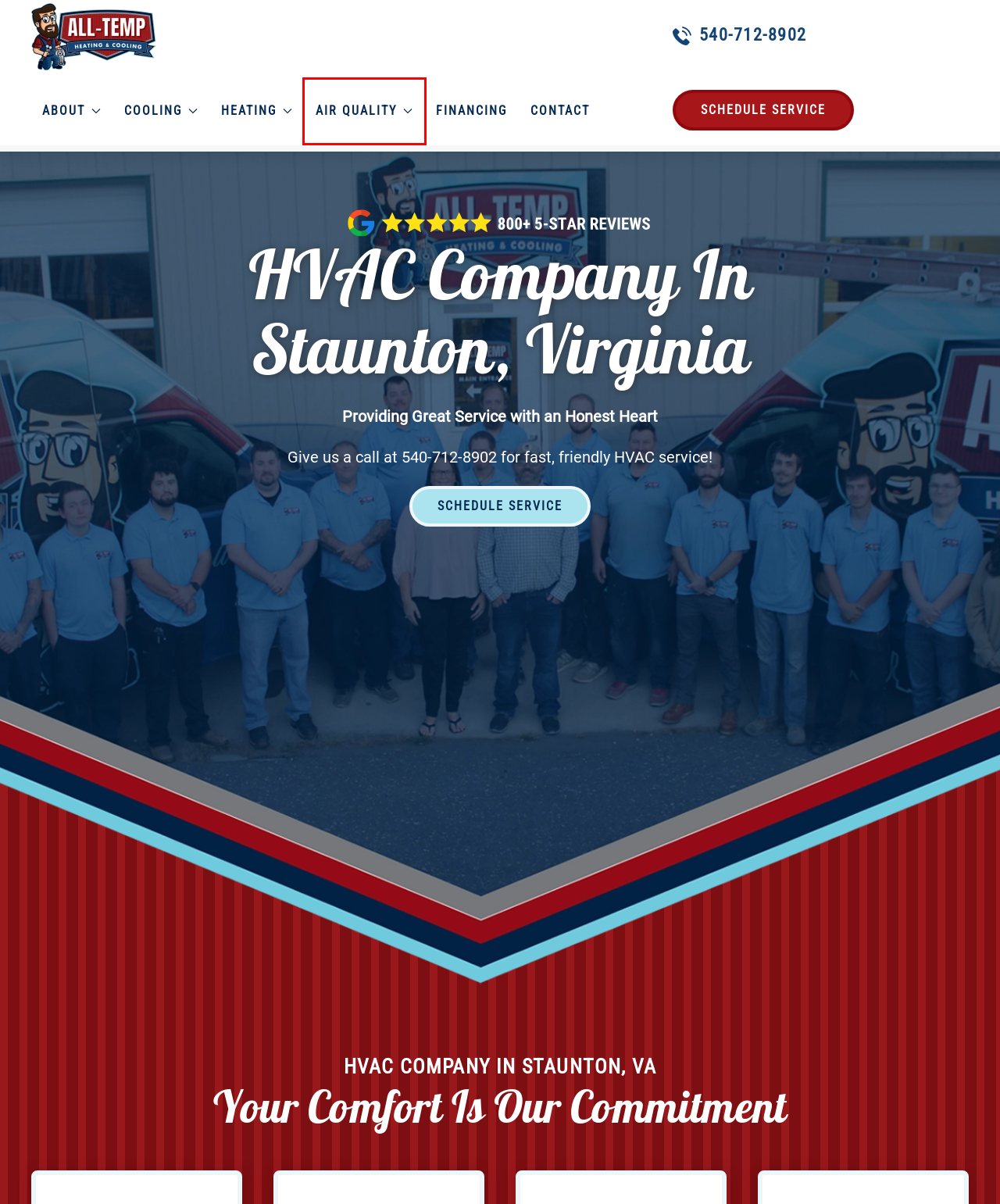Examine the screenshot of a webpage with a red bounding box around a UI element. Select the most accurate webpage description that corresponds to the new page after clicking the highlighted element. Here are the choices:
A. Best Expert Heating Services | #1 HVAC Contractor Staunton VA
B. Request Service | #1 Trusted HVAC Expert in Staunton VA
C. #1 Air Conditioning Repair & Installation Expert | Staunton
D. Charlottesville HVAC Repair & Replacement
E. Customer Testimonials & Reviews | All-Temp Heating & Cooling
F. HVAC Financing Opportunities | Heating & Cooling in Staunton
G. Staunton Indoor Air Quality | All-Temp Heating & Cooling
H. All-Temp Heating and Cooling | #1 HVAC Co., Reliable Service

G